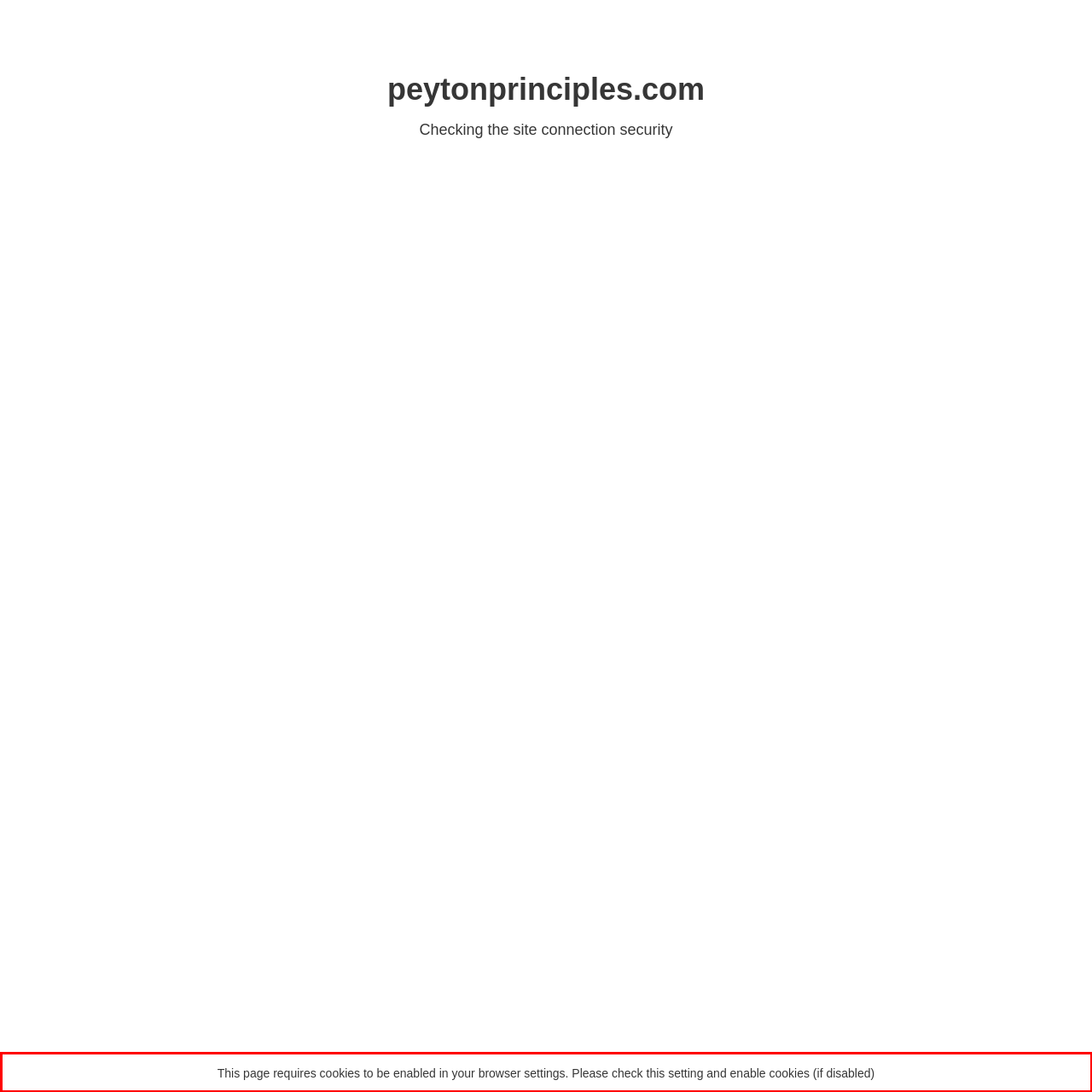Please examine the screenshot of the webpage and read the text present within the red rectangle bounding box.

This page requires cookies to be enabled in your browser settings. Please check this setting and enable cookies (if disabled)